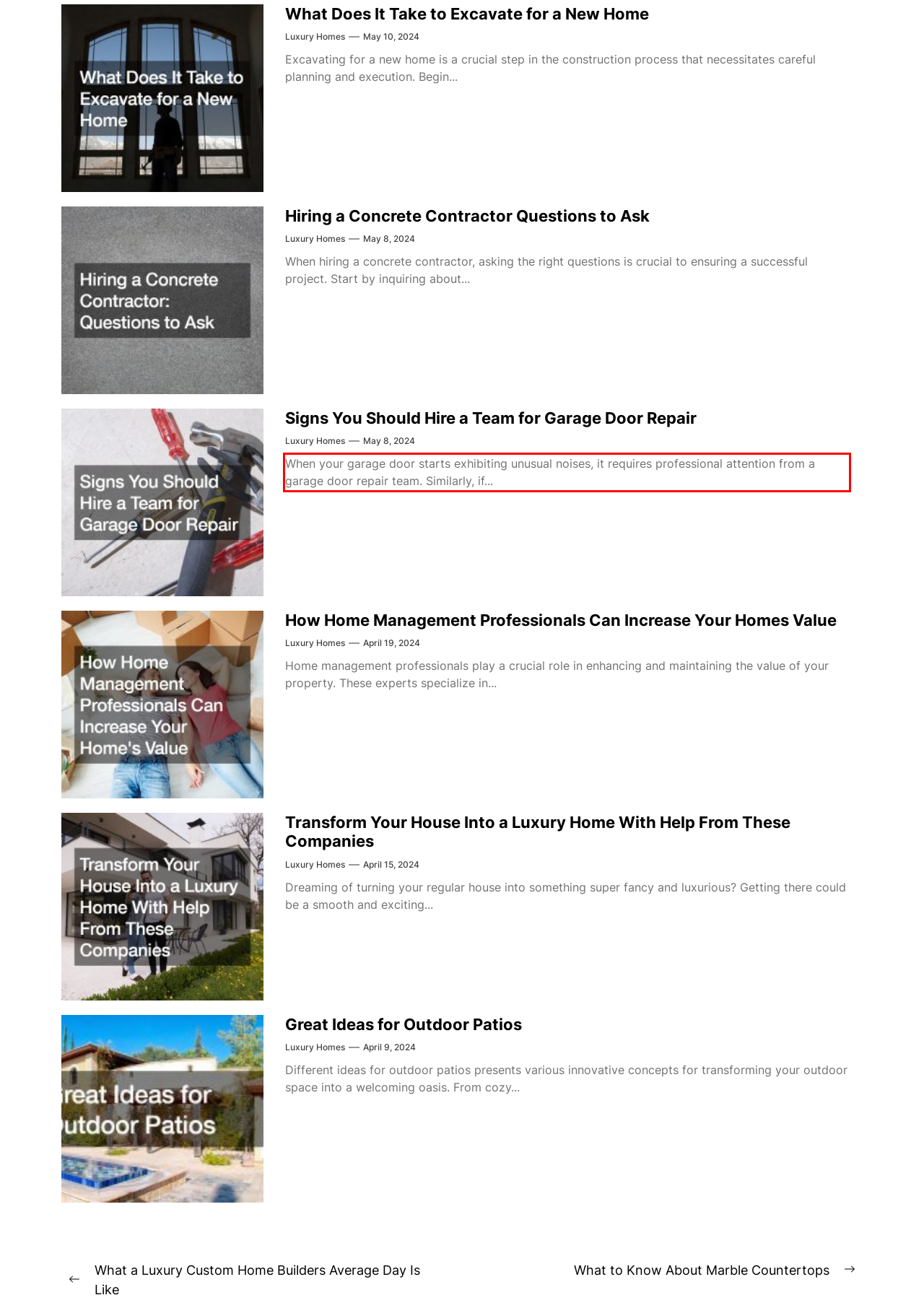You are provided with a webpage screenshot that includes a red rectangle bounding box. Extract the text content from within the bounding box using OCR.

When your garage door starts exhibiting unusual noises, it requires professional attention from a garage door repair team. Similarly, if...